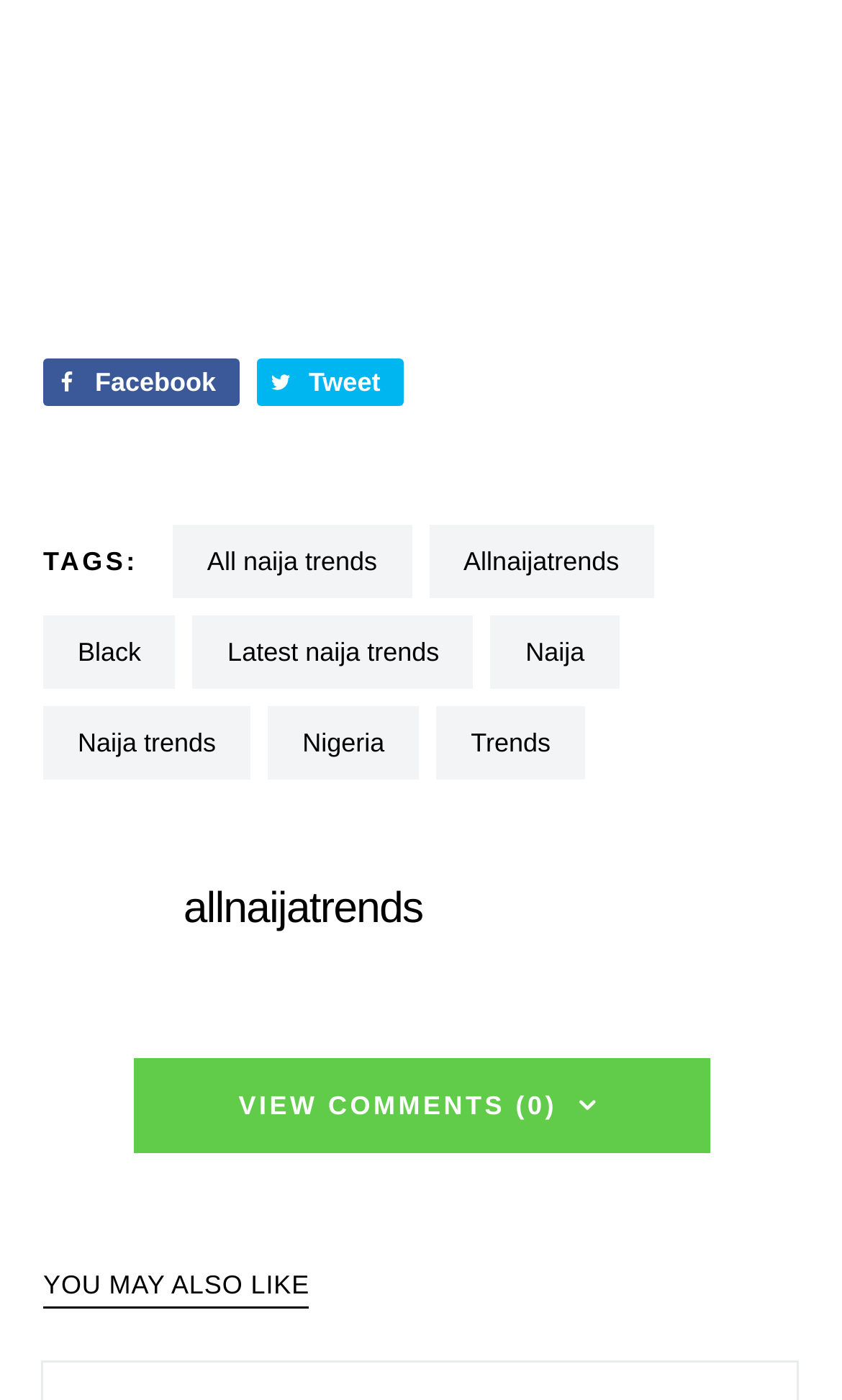Identify the bounding box coordinates for the region to click in order to carry out this instruction: "Share on Facebook". Provide the coordinates using four float numbers between 0 and 1, formatted as [left, top, right, bottom].

[0.051, 0.256, 0.285, 0.29]